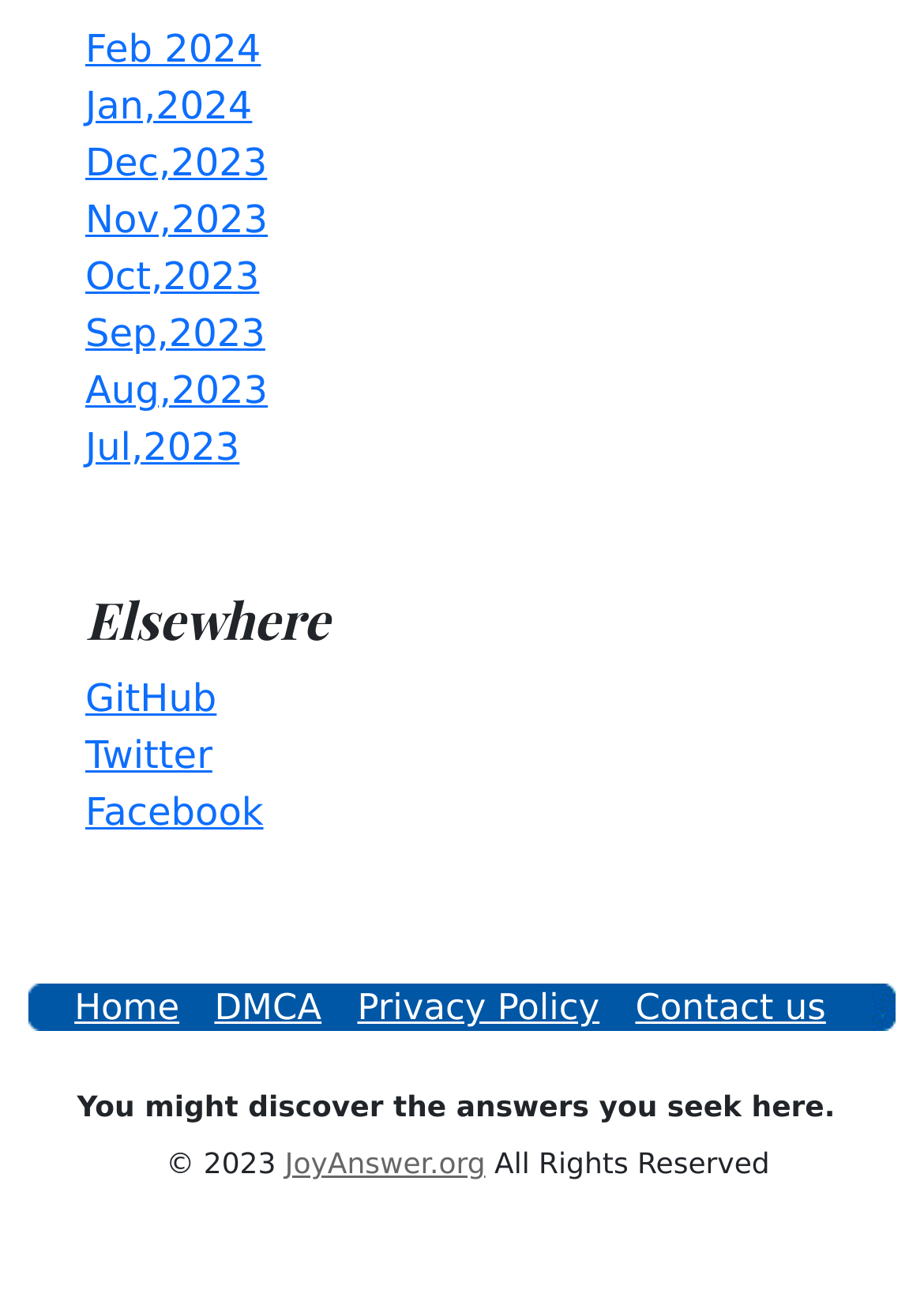Kindly provide the bounding box coordinates of the section you need to click on to fulfill the given instruction: "Contact us".

[0.688, 0.751, 0.894, 0.783]